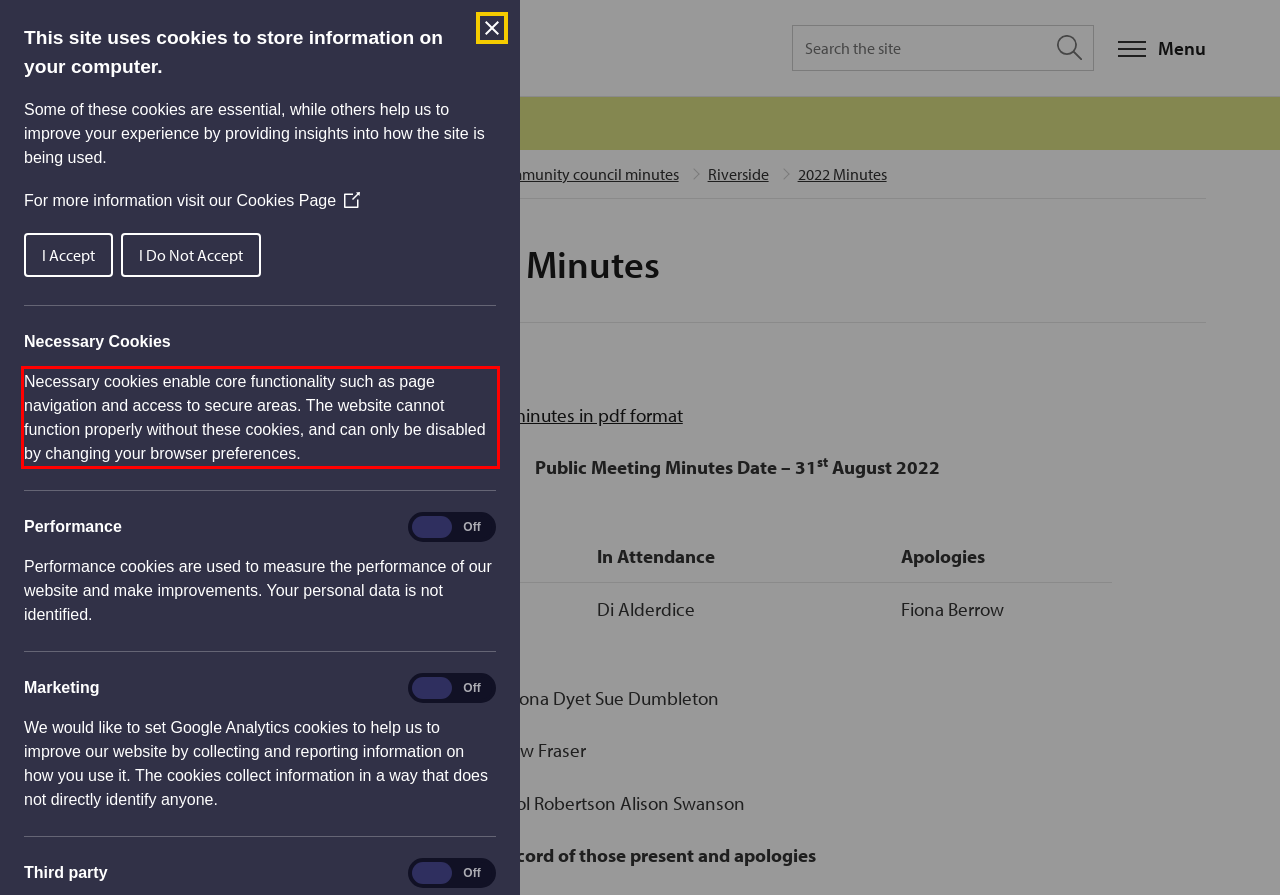In the given screenshot, locate the red bounding box and extract the text content from within it.

Necessary cookies enable core functionality such as page navigation and access to secure areas. The website cannot function properly without these cookies, and can only be disabled by changing your browser preferences.